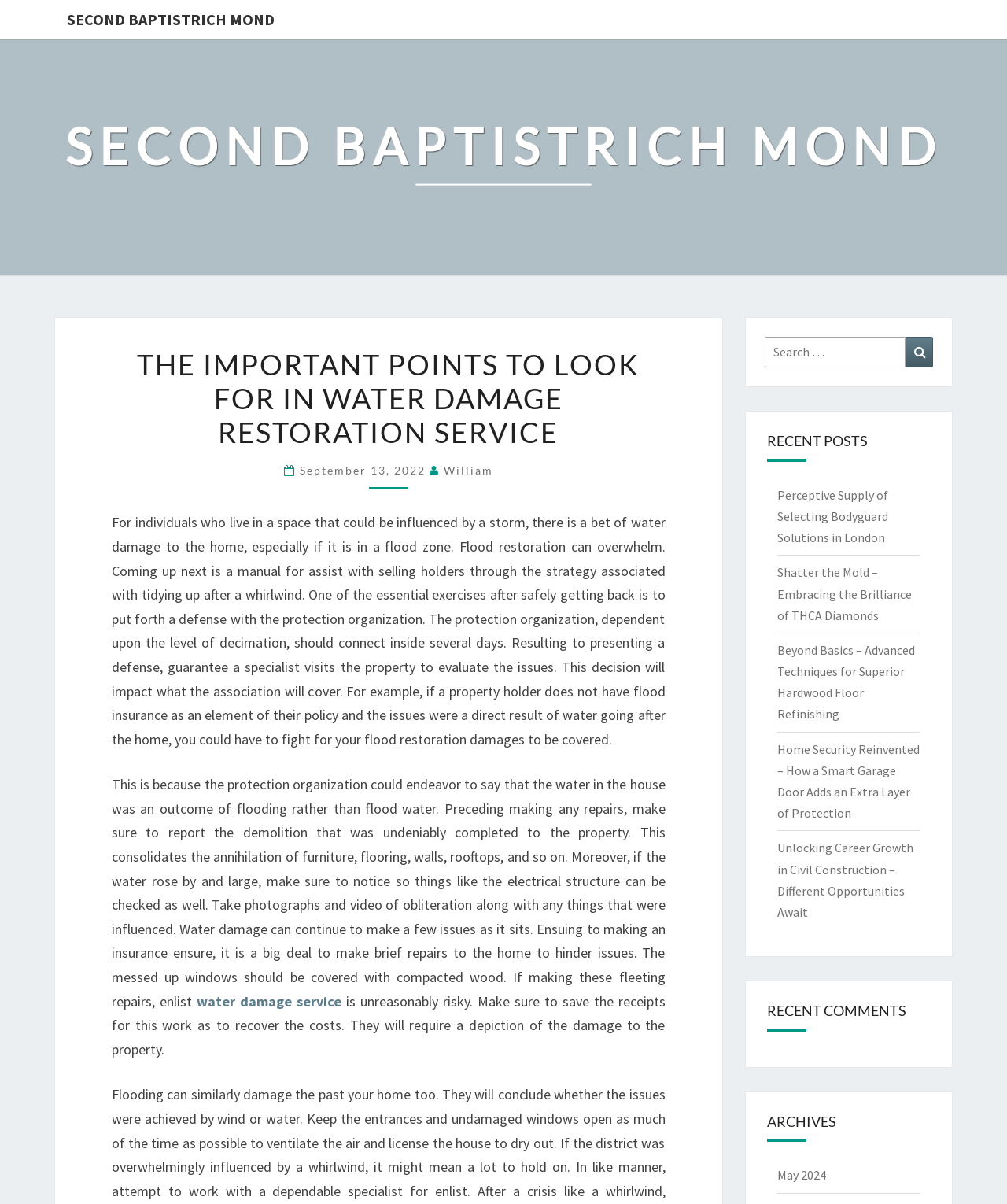Find the bounding box coordinates of the element I should click to carry out the following instruction: "Click the 'SECOND BAPTISTRICH MOND' link at the top".

[0.055, 0.0, 0.284, 0.033]